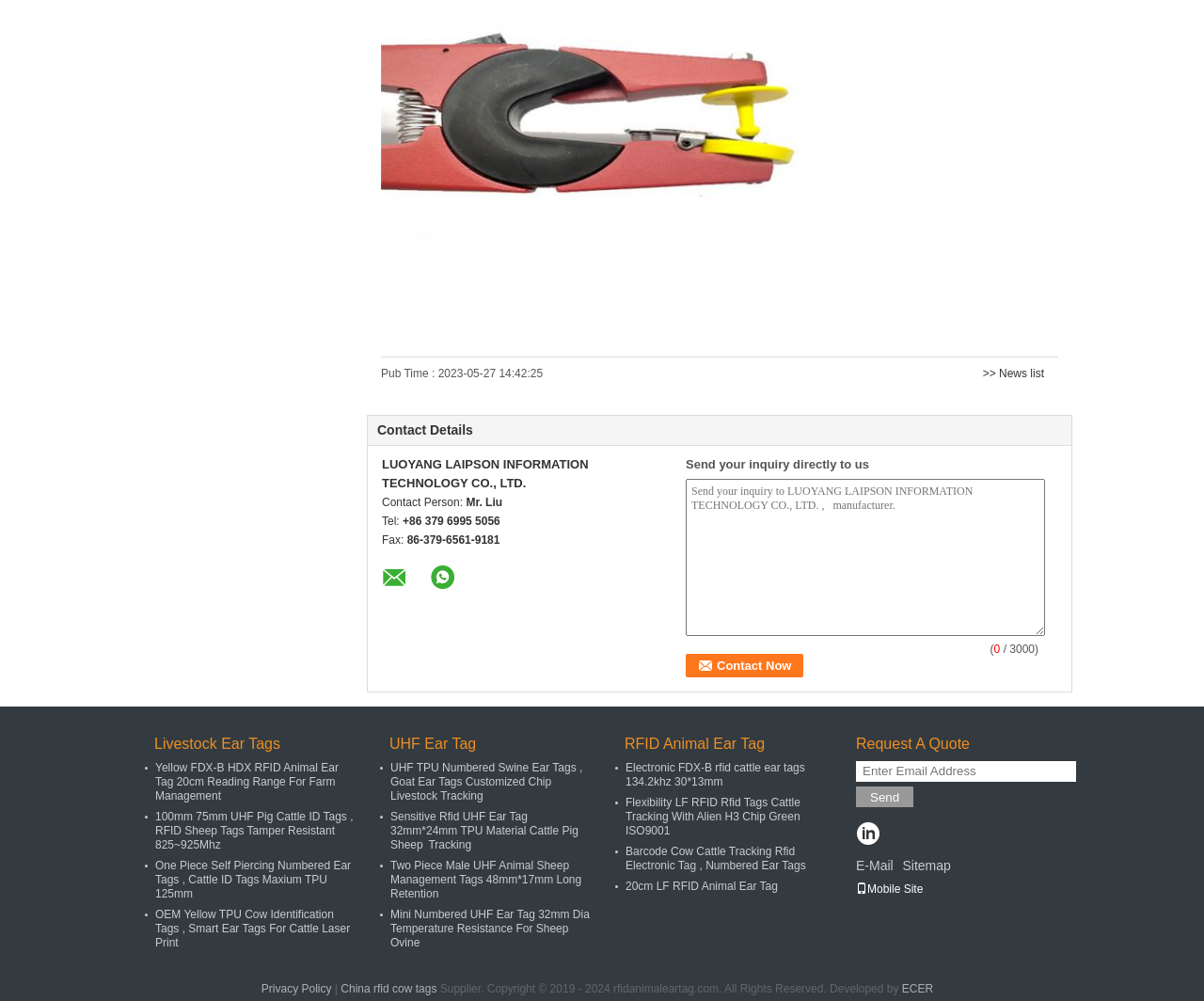How many links are there in the footer section?
Please use the image to provide a one-word or short phrase answer.

5